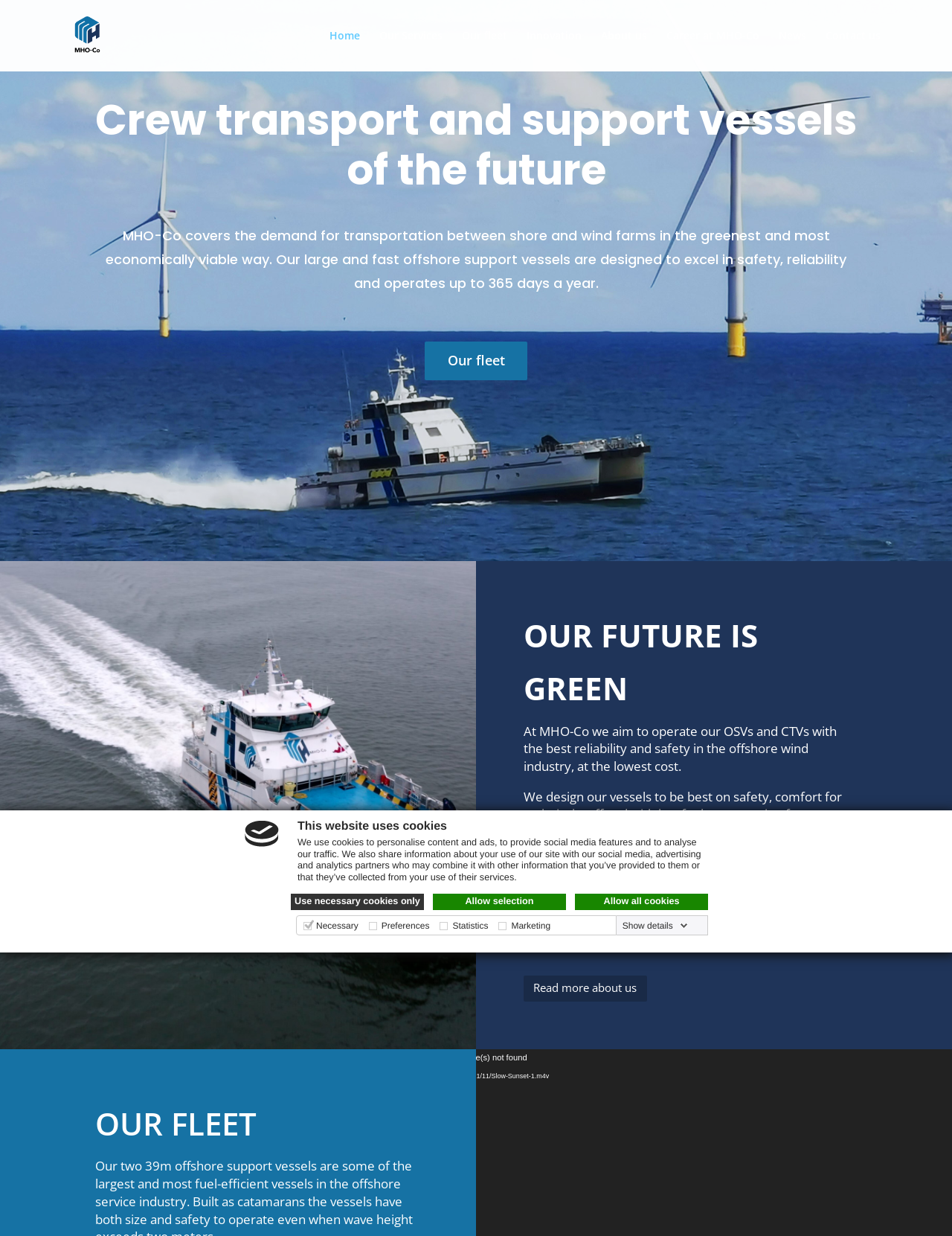Given the element description, predict the bounding box coordinates in the format (top-left x, top-left y, bottom-right x, bottom-right y), using floating point numbers between 0 and 1: Contact us

[0.867, 0.025, 0.925, 0.058]